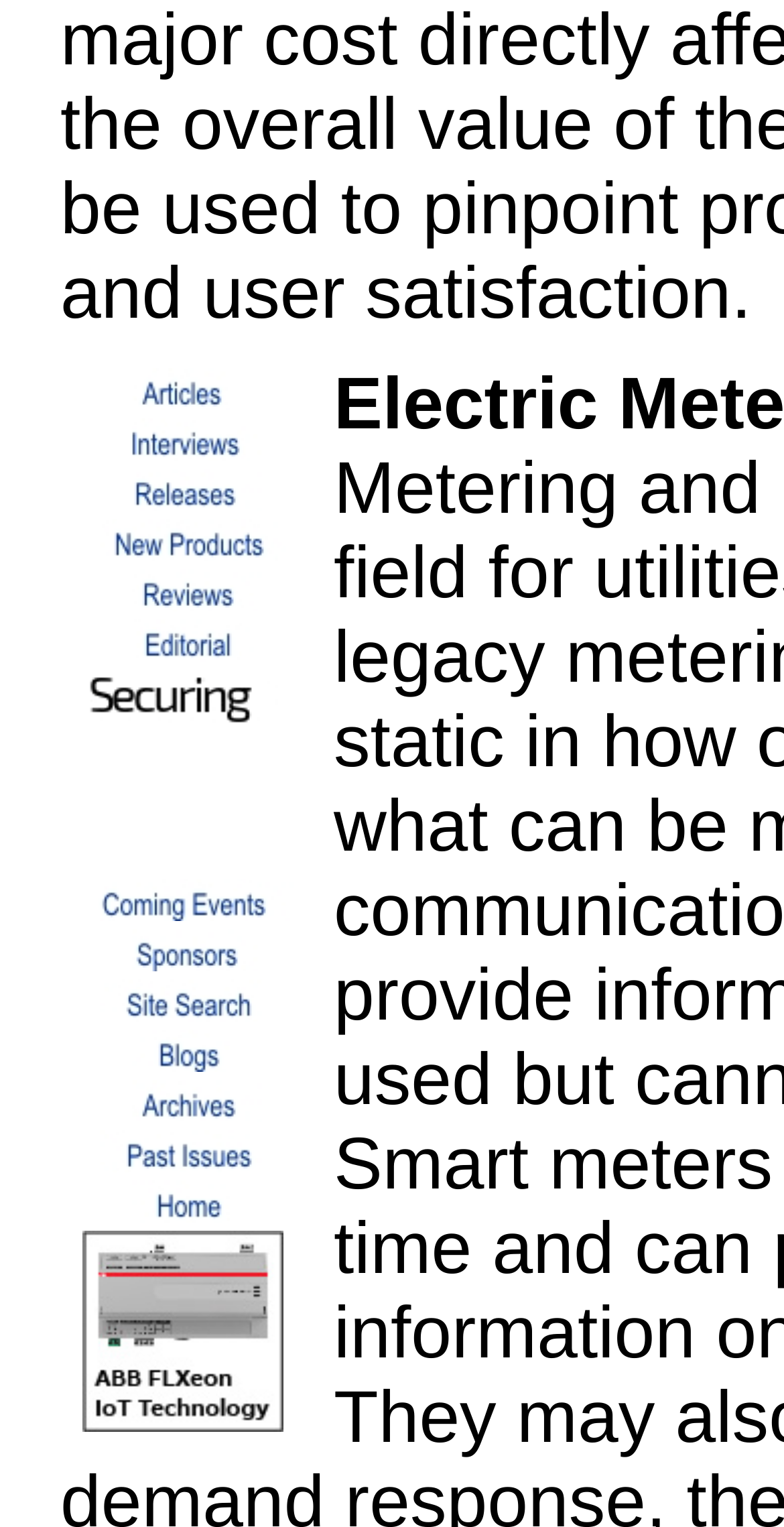For the element described, predict the bounding box coordinates as (top-left x, top-left y, bottom-right x, bottom-right y). All values should be between 0 and 1. Element description: alt="Securing Buildings News"

[0.104, 0.648, 0.36, 0.671]